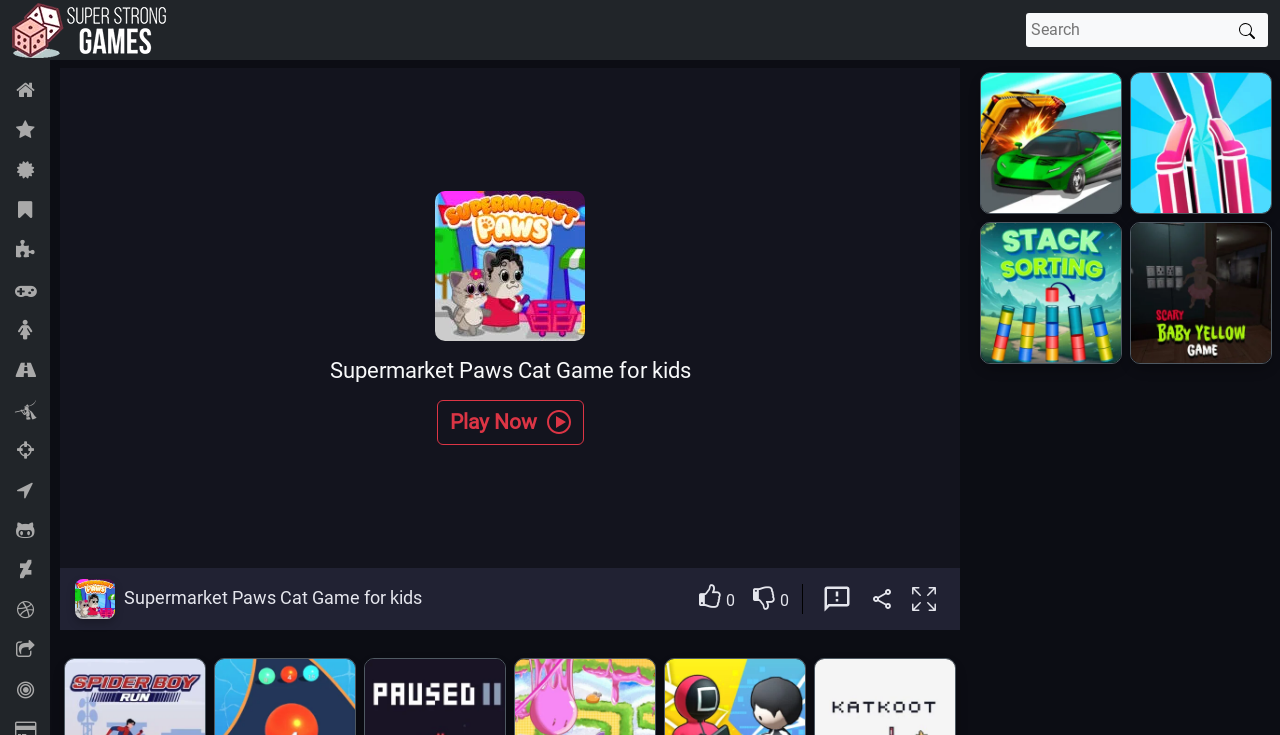Extract the primary heading text from the webpage.

Supermarket Paws Cat Game for kids